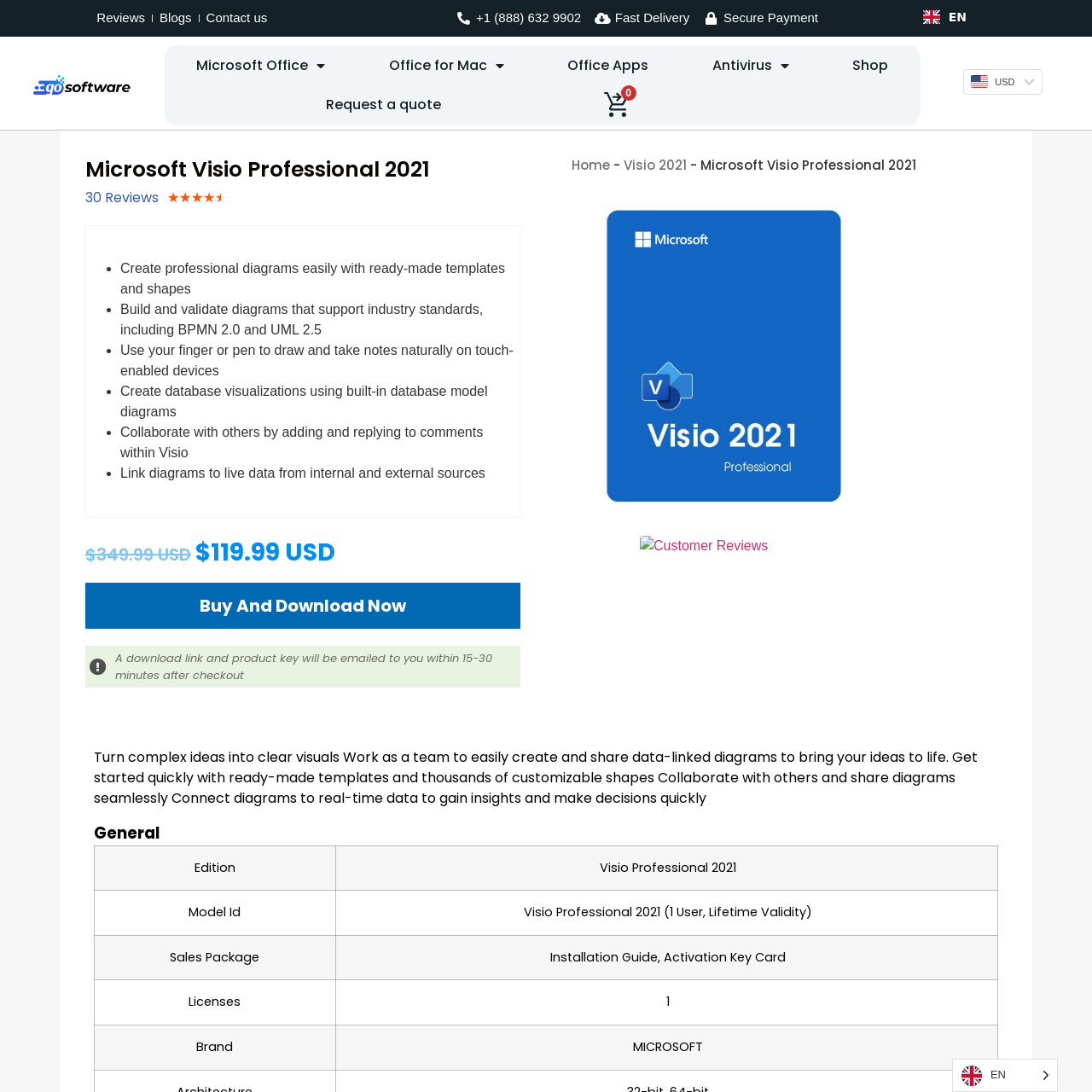Identify the bounding box coordinates for the region of the element that should be clicked to carry out the instruction: "Select English as language". The bounding box coordinates should be four float numbers between 0 and 1, i.e., [left, top, right, bottom].

[0.833, 0.0, 0.897, 0.031]